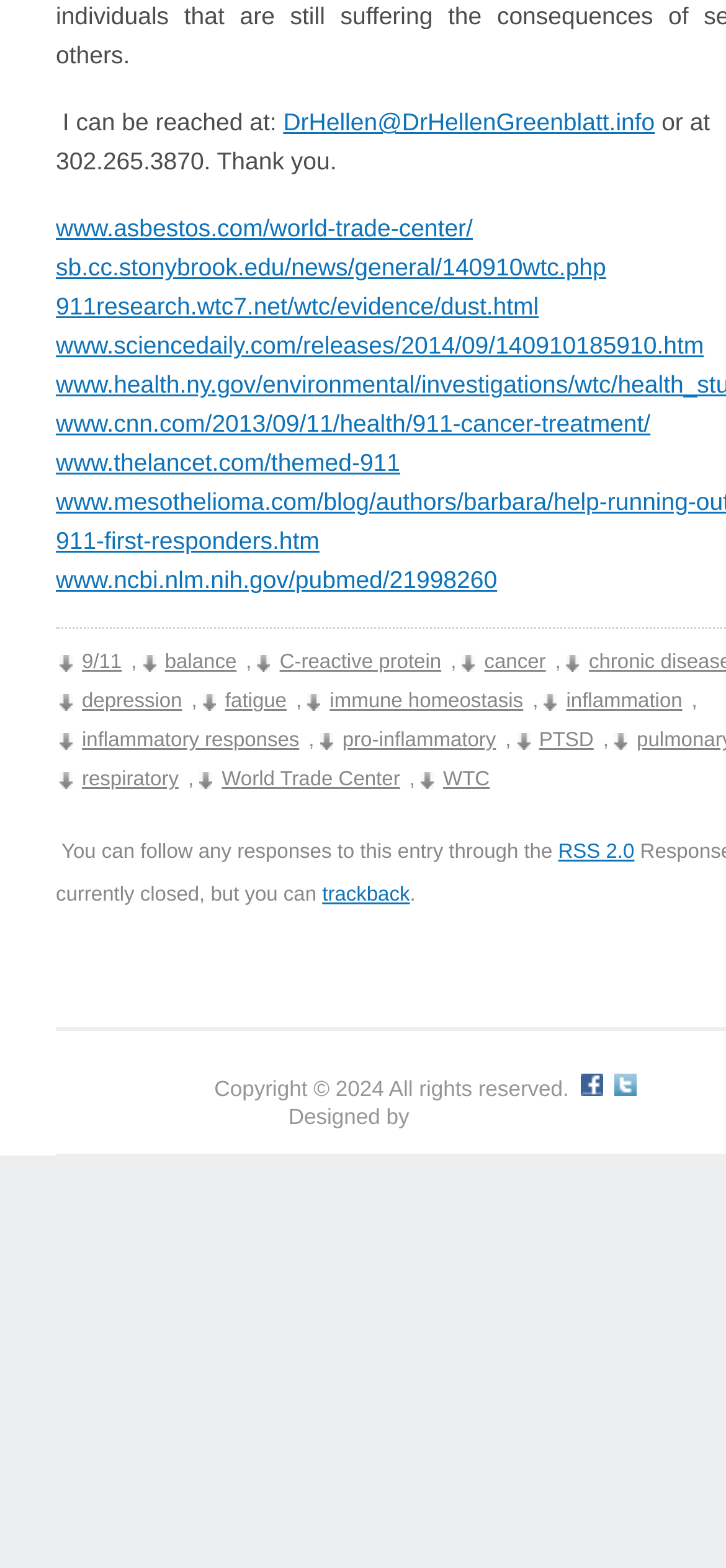Pinpoint the bounding box coordinates of the clickable area needed to execute the instruction: "Learn about cancer treatment". The coordinates should be specified as four float numbers between 0 and 1, i.e., [left, top, right, bottom].

[0.077, 0.261, 0.896, 0.279]